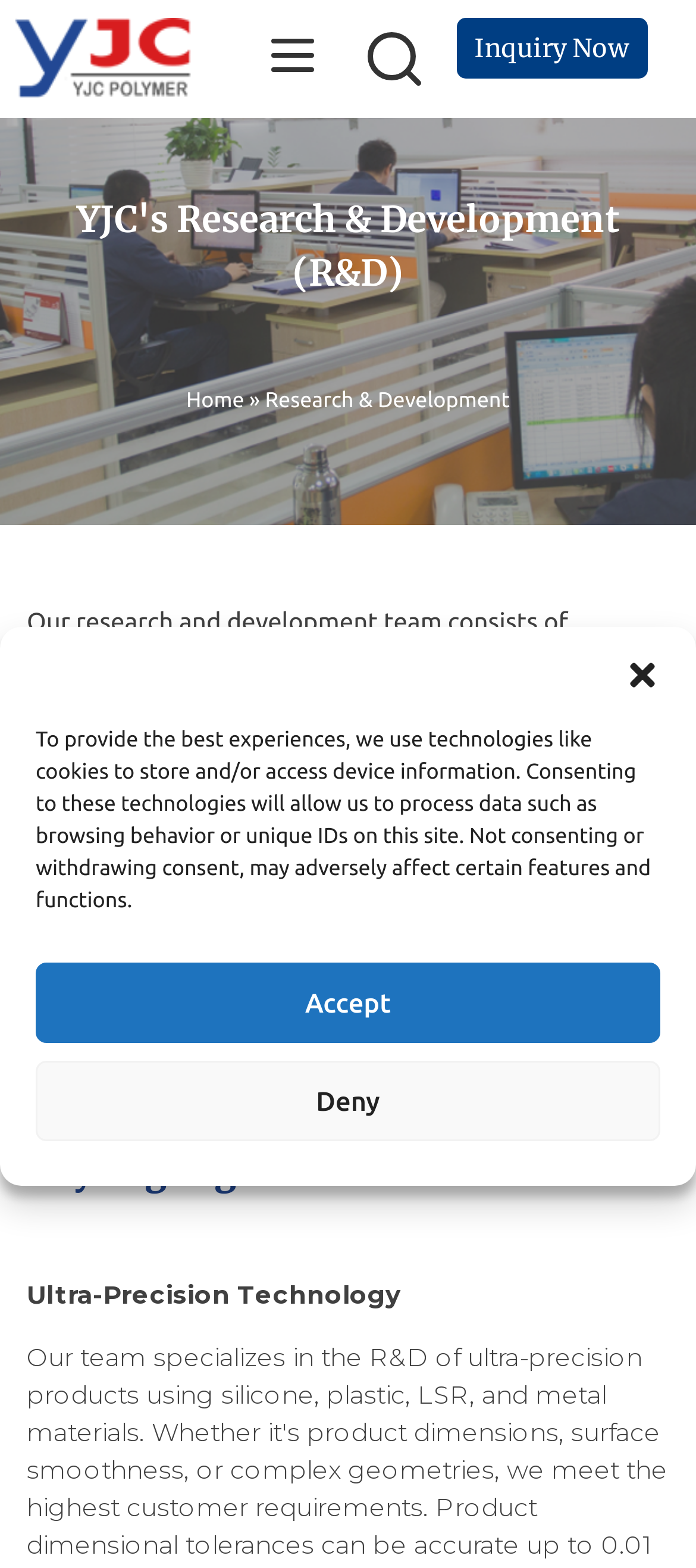From the details in the image, provide a thorough response to the question: What materials are used in the development of products?

The webpage mentions that the company excels in the development of products using silicone, plastic, liquid silicone rubber (LSR), and metal materials, showcasing their expertise and experience.